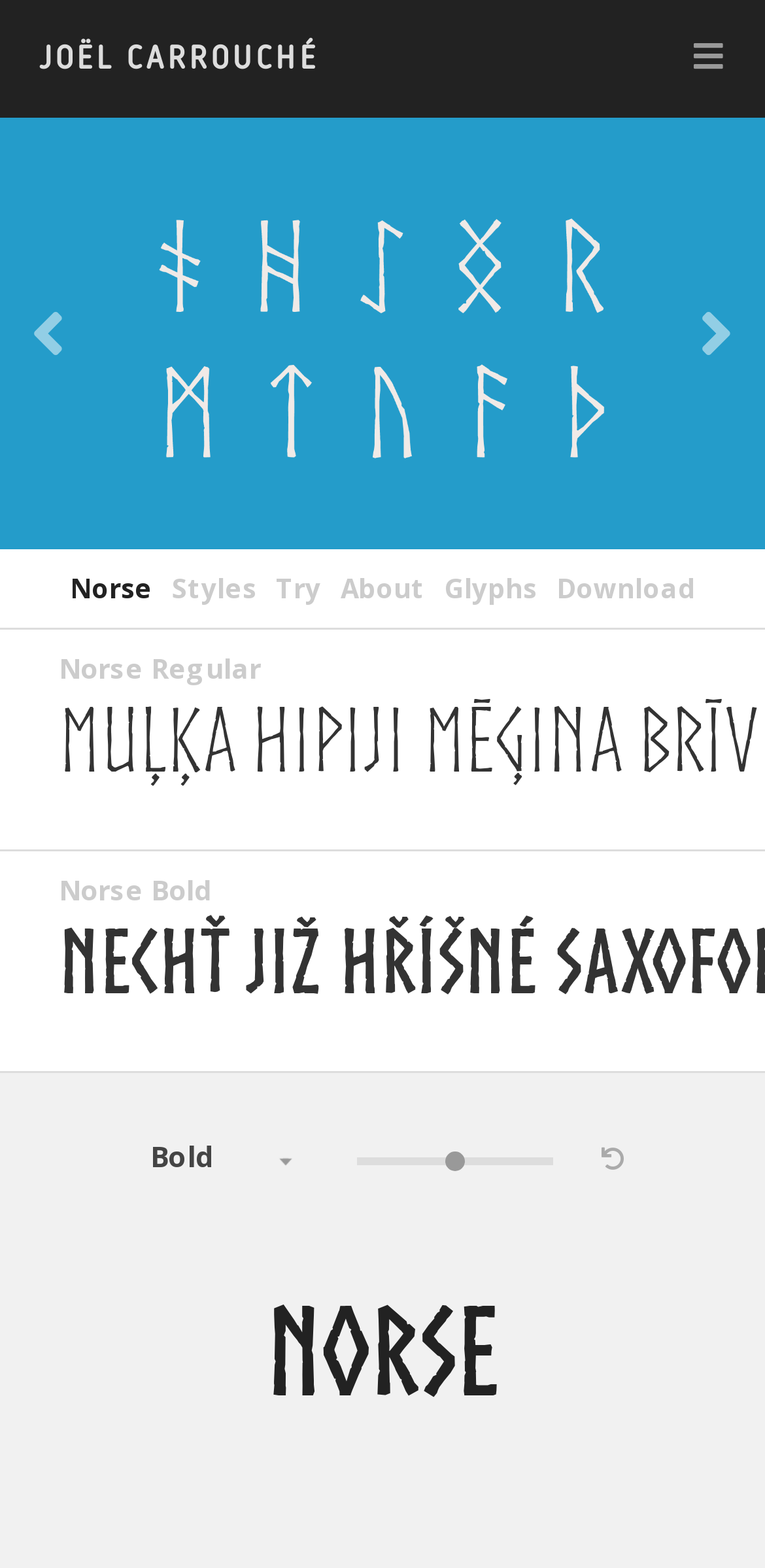Determine the bounding box for the UI element as described: "input value="13" value="13"". The coordinates should be represented as four float numbers between 0 and 1, formatted as [left, top, right, bottom].

[0.465, 0.738, 0.722, 0.743]